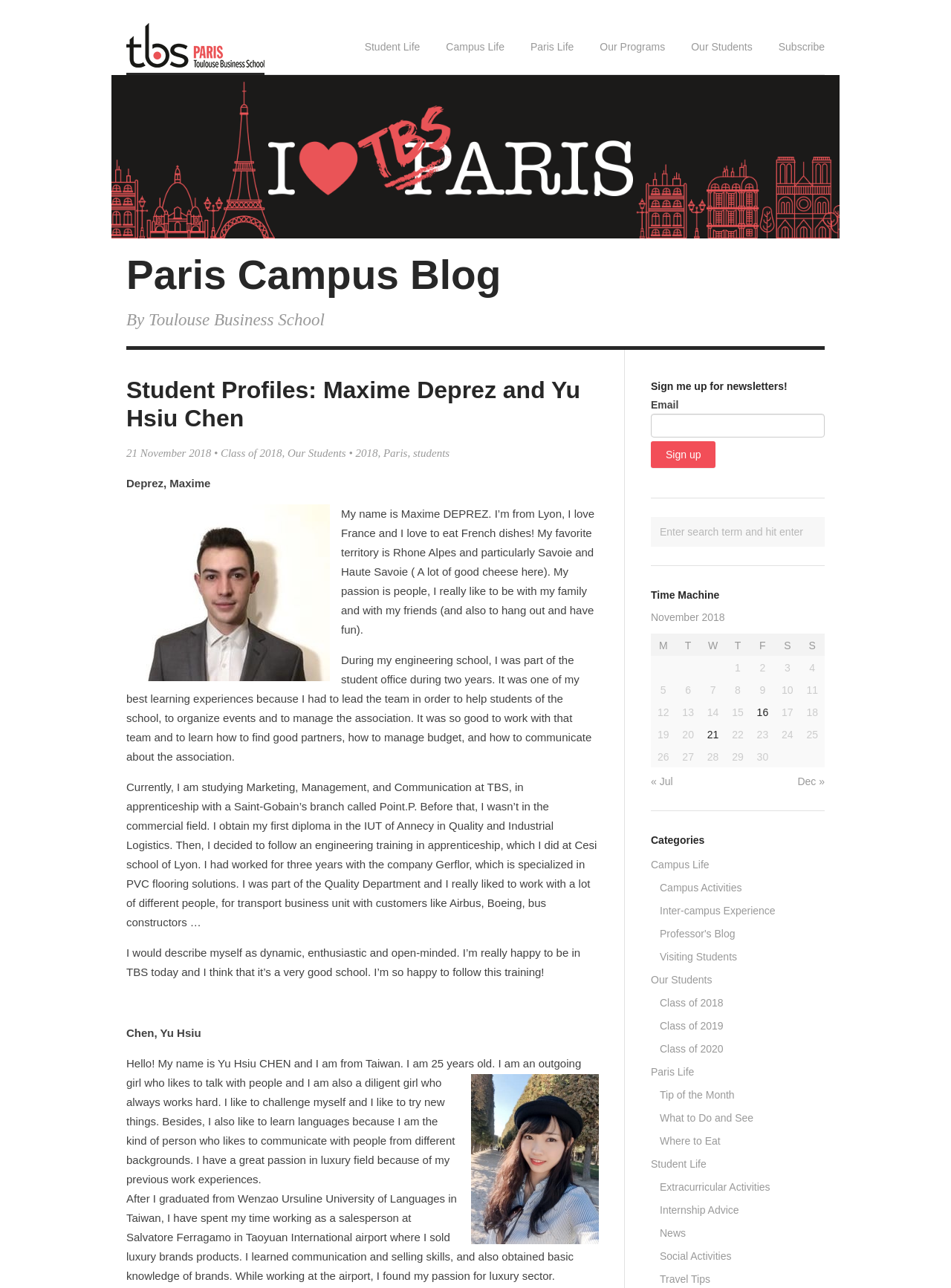Provide a comprehensive caption for the webpage.

This webpage is a student profile page for Maxime Deprez and Yu Hsiu Chen from TBS Campus Paris. At the top, there is a heading that reads "TBS Campus Paris — The campus blog" with a link and an image. Below this, there are several links to different sections of the website, including "Student Life", "Campus Life", "Paris Life", "Our Programs", "Our Students", and "Subscribe".

Underneath these links, there is a horizontal separator line. Above this line, there is a large image that spans almost the entire width of the page. Below the separator line, there is a header that reads "Paris Campus Blog" with a subheading that says "By Toulouse Business School".

The main content of the page is divided into two sections, one for each student. The first section is for Maxime Deprez, and it includes a heading with his name, a brief description of himself, and several paragraphs of text that describe his background, interests, and experiences. There are also several links to related pages, including "Class of 2018", "Our Students", and "Paris".

The second section is for Yu Hsiu Chen, and it includes a heading with her name, a brief description of herself, and several paragraphs of text that describe her background, interests, and experiences.

To the right of the main content, there are several widgets and sections, including a search bar, a "Sign me up for newsletters!" section with a form to enter an email address, a "Time Machine" section with a table that displays dates in November 2018, and a section with links to posts published on November 16, 2018.

Overall, the page has a clean and organized layout, with clear headings and concise text that makes it easy to navigate and read.